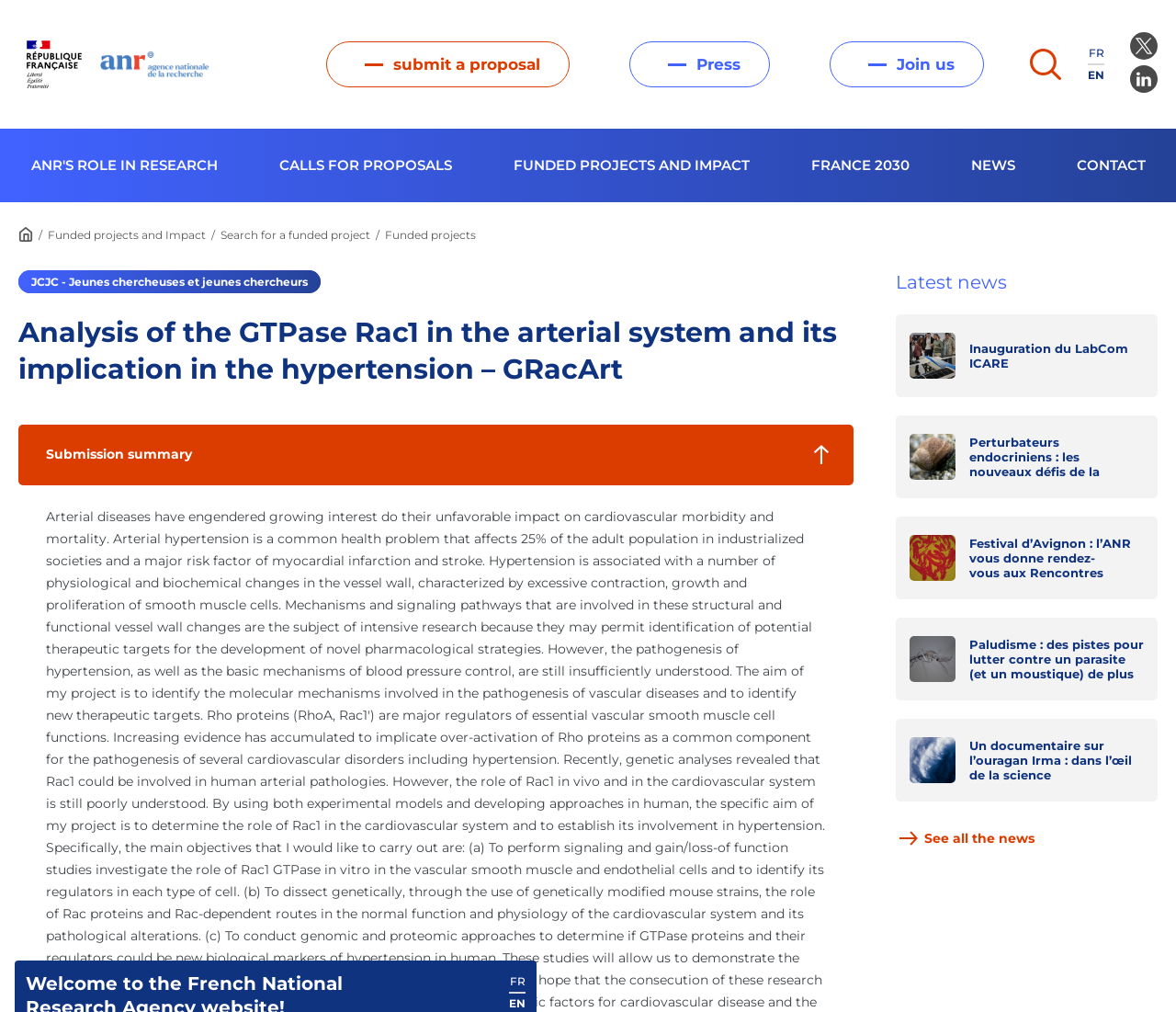What is the topic of the research project?
Carefully analyze the image and provide a thorough answer to the question.

I found the topic of the research project by examining the heading 'Analysis of the GTPase Rac1 in the arterial system and its implication in the hypertension – GRacArt'. This heading suggests that the research project is focused on the study of arterial hypertension and its implications.